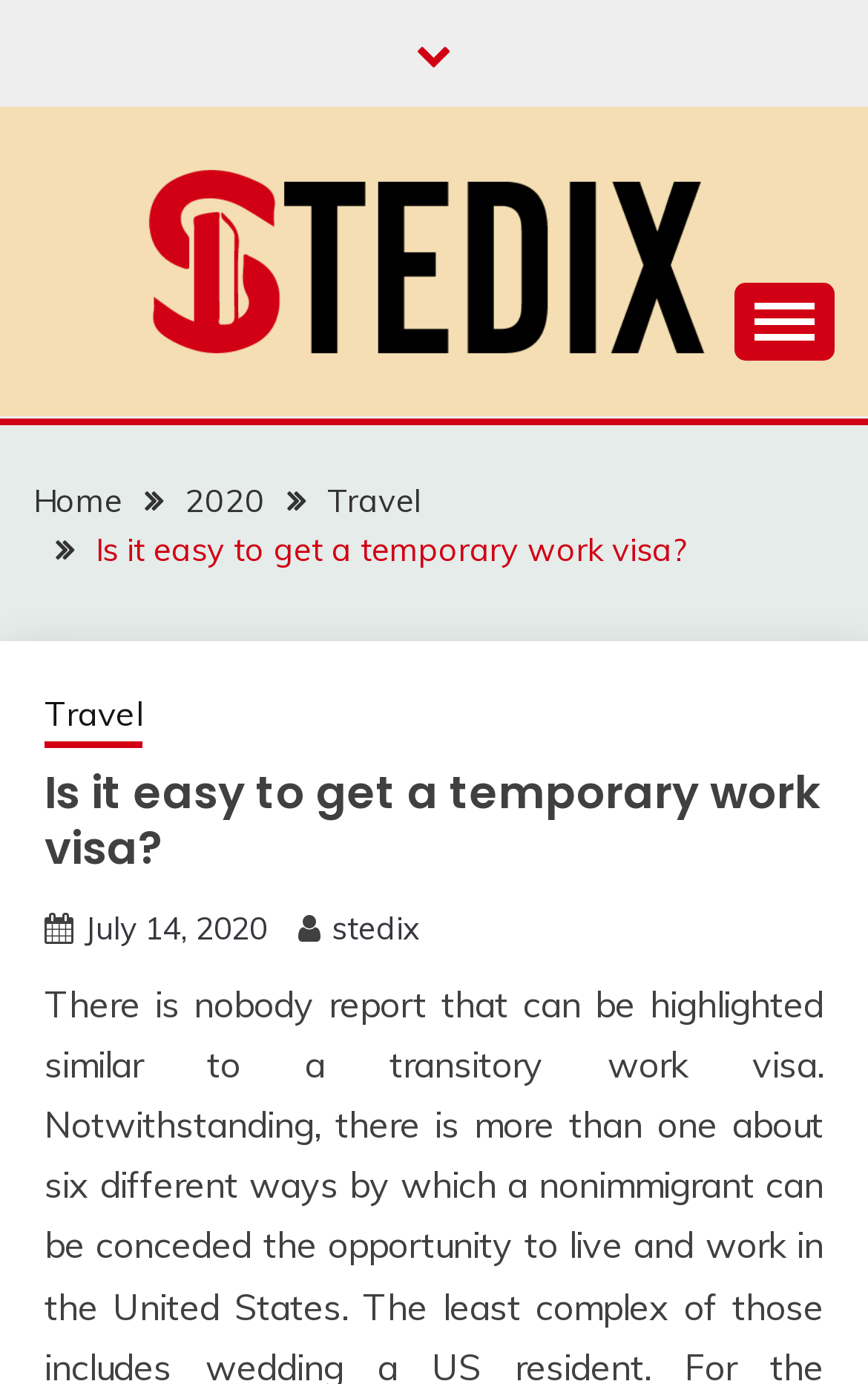Please identify the bounding box coordinates of the region to click in order to complete the given instruction: "Go to the Home page". The coordinates should be four float numbers between 0 and 1, i.e., [left, top, right, bottom].

[0.038, 0.347, 0.141, 0.376]